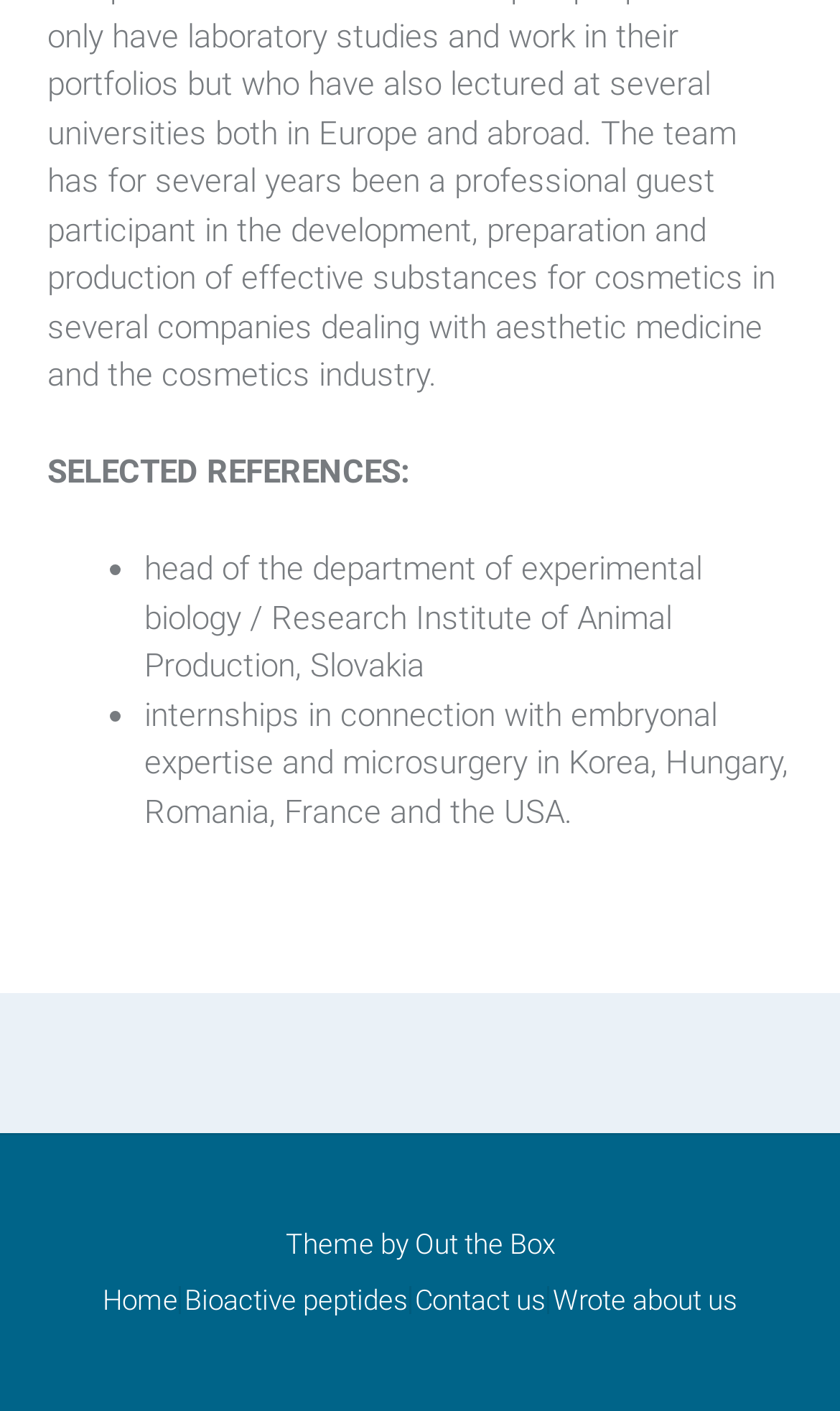How many links are there in the footer?
Refer to the image and offer an in-depth and detailed answer to the question.

The footer section of the webpage contains four links: 'Home', 'Bioactive peptides', 'Contact us', and 'Wrote about us'. These links are part of the contentinfo element and are located at the bottom of the webpage.